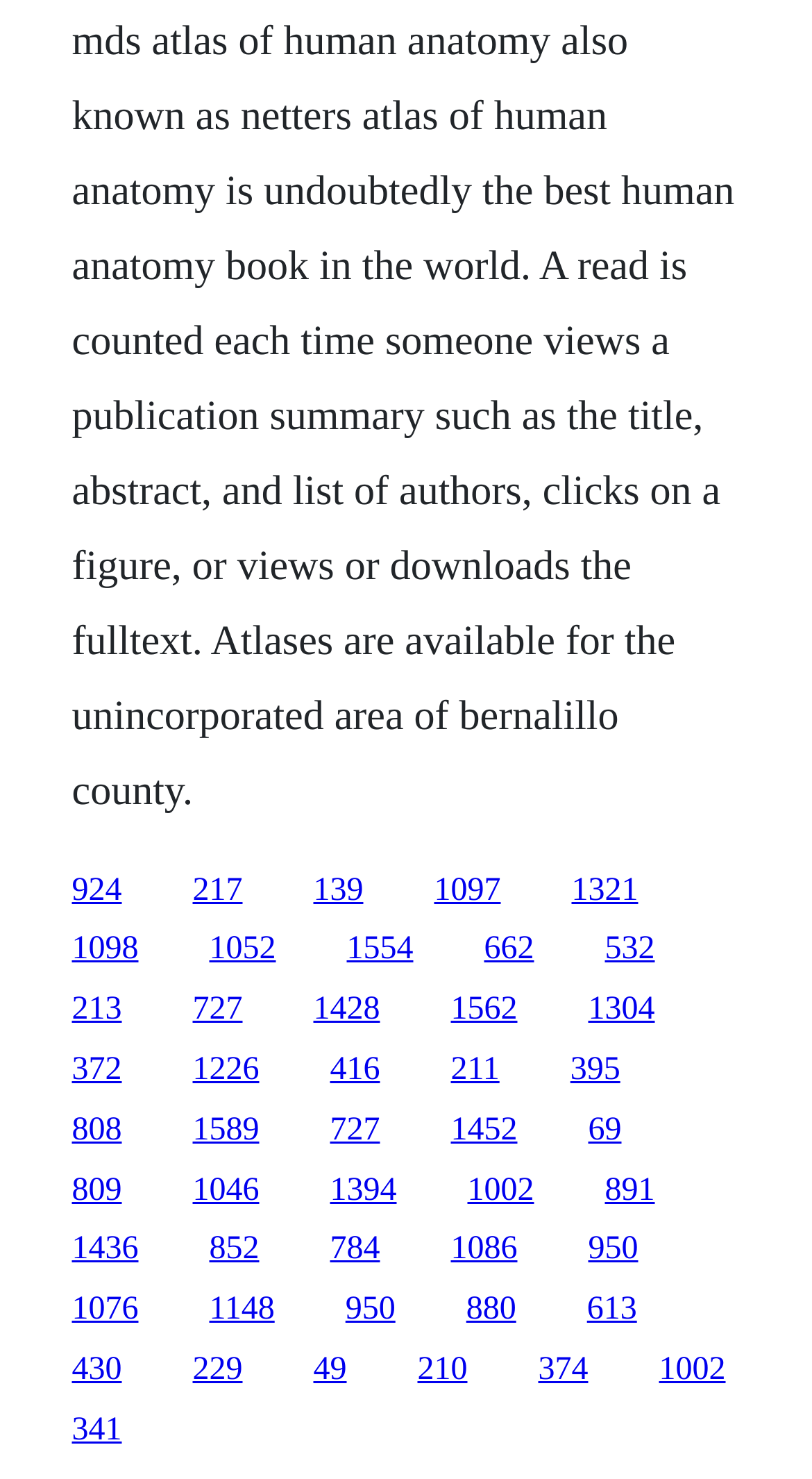Provide the bounding box coordinates of the area you need to click to execute the following instruction: "go to the fourth section".

[0.535, 0.59, 0.617, 0.614]